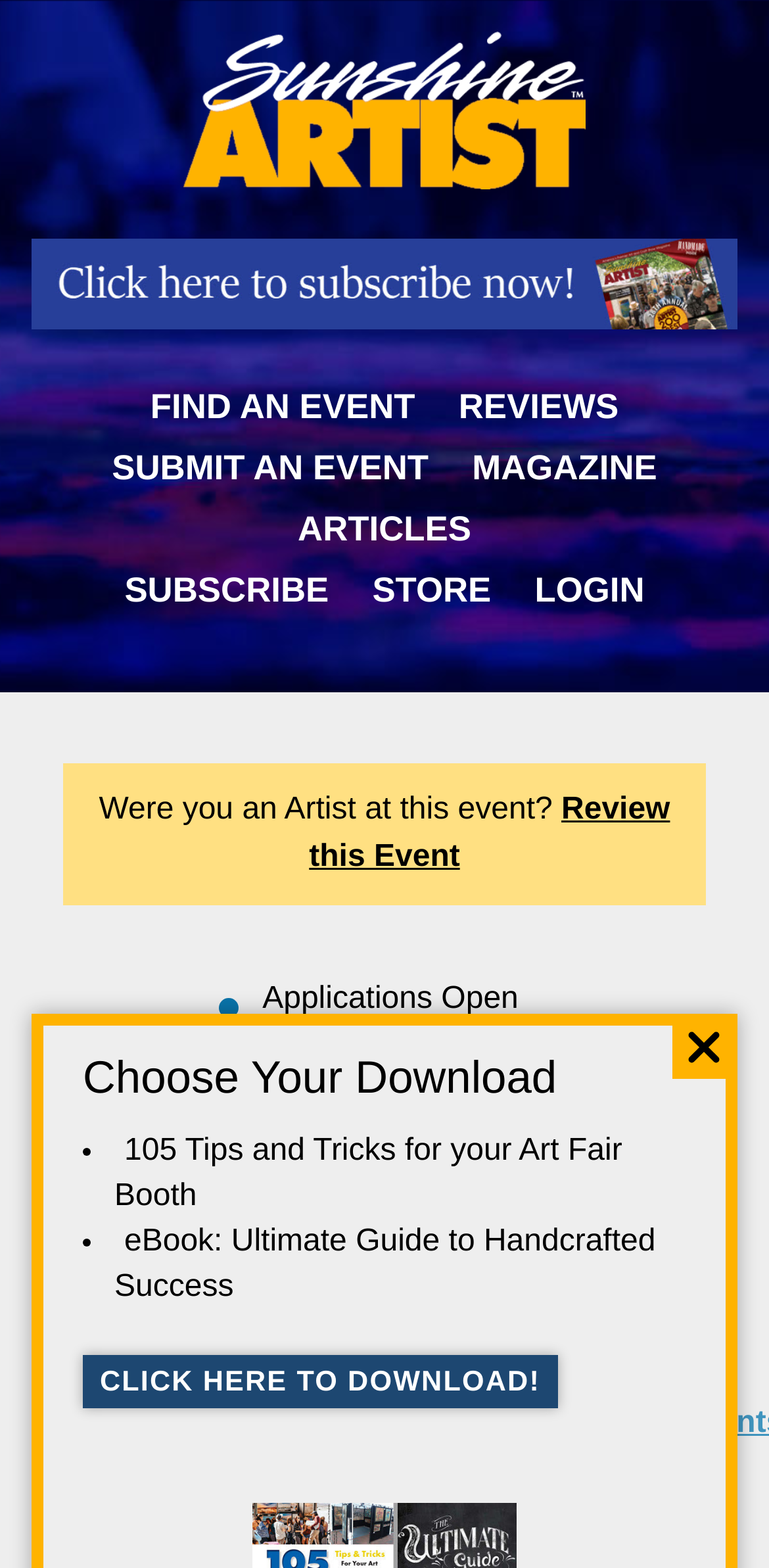Where is the event located?
Provide a detailed answer to the question using information from the image.

I found the answer by looking at the link element with the text 'Furtaw Field in Oscoda, Michigan' which is located near the 'Location' label.